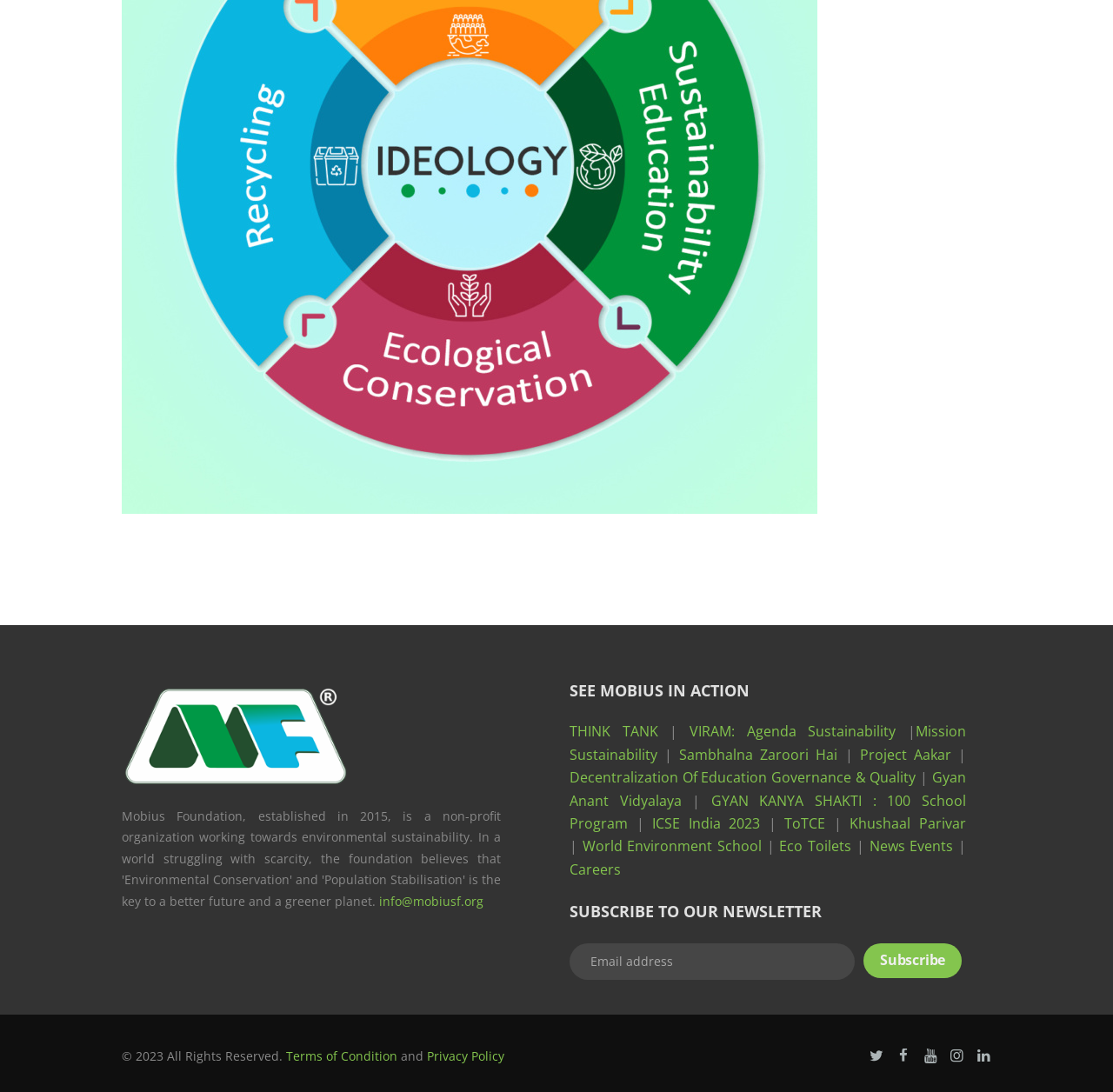Pinpoint the bounding box coordinates of the clickable area needed to execute the instruction: "Subscribe to the newsletter". The coordinates should be specified as four float numbers between 0 and 1, i.e., [left, top, right, bottom].

[0.776, 0.864, 0.864, 0.895]